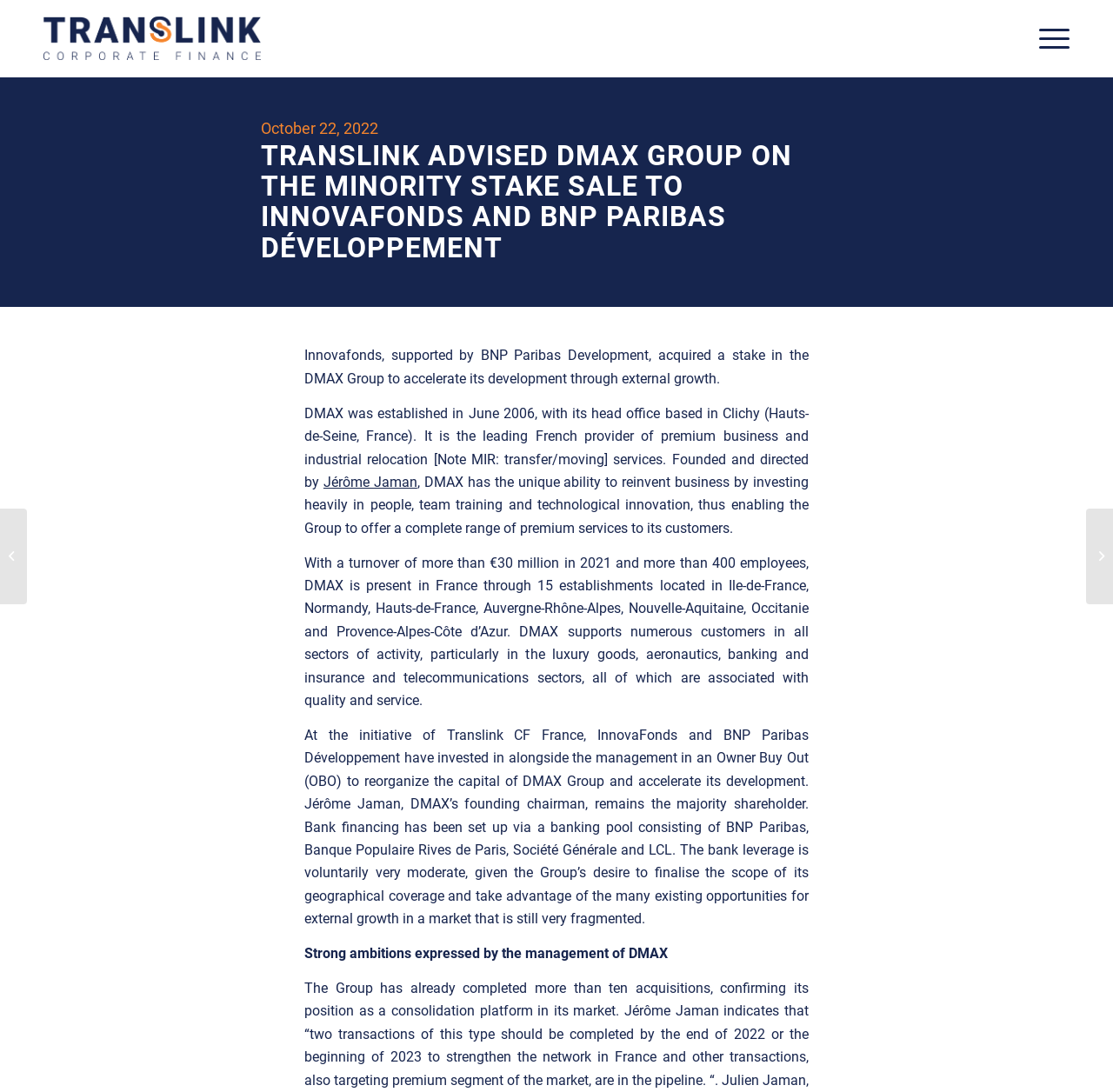Using the details in the image, give a detailed response to the question below:
What is the name of the company that acquired a stake in DMAX Group?

I found the name of the company by looking at the StaticText element with the text 'Innovafonds, supported by BNP Paribas Development, acquired a stake in the DMAX Group...' which is located at the top of the webpage, describing the acquisition.